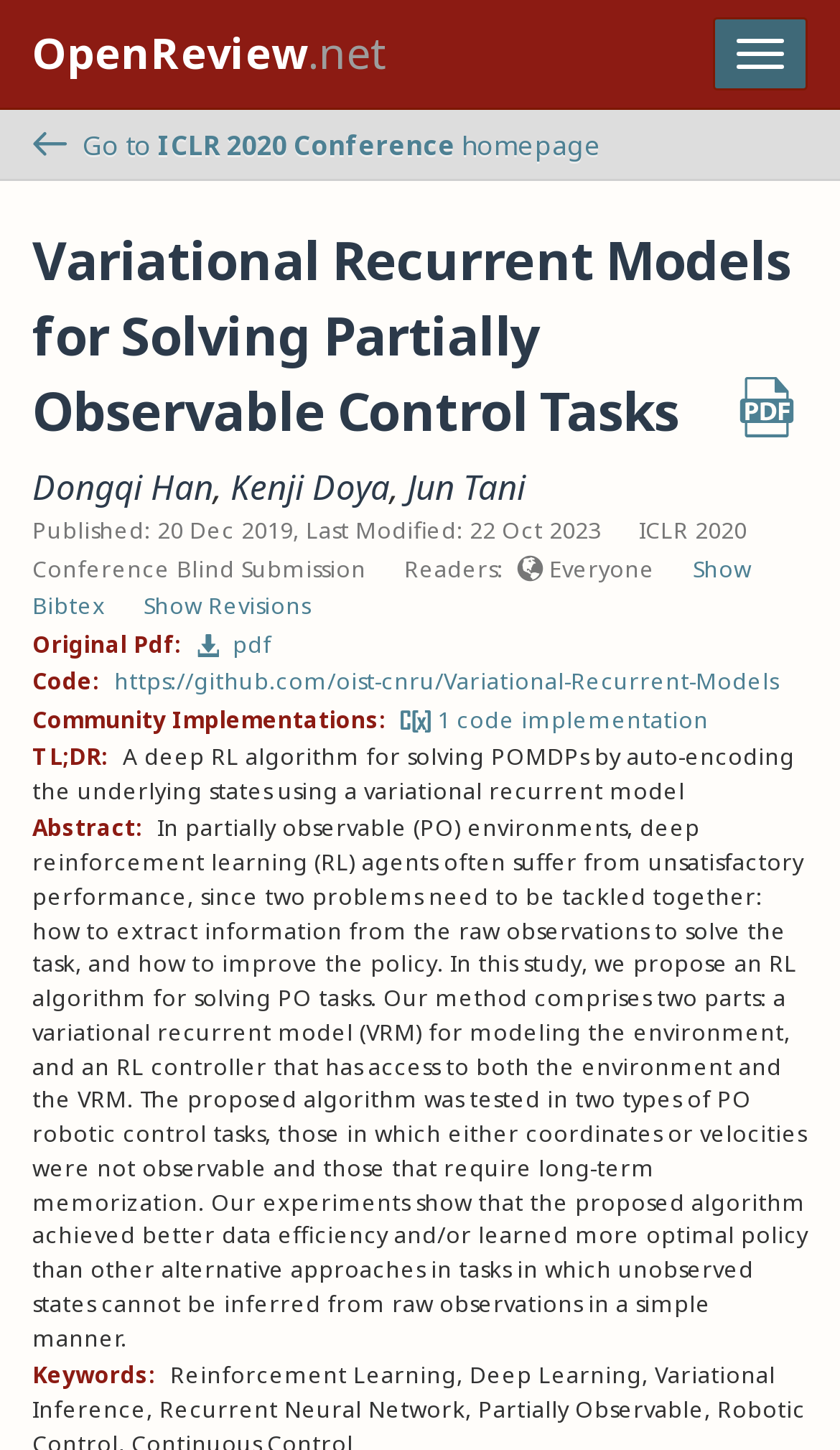Is there a PDF version of the paper available?
Please provide a single word or phrase answer based on the image.

Yes